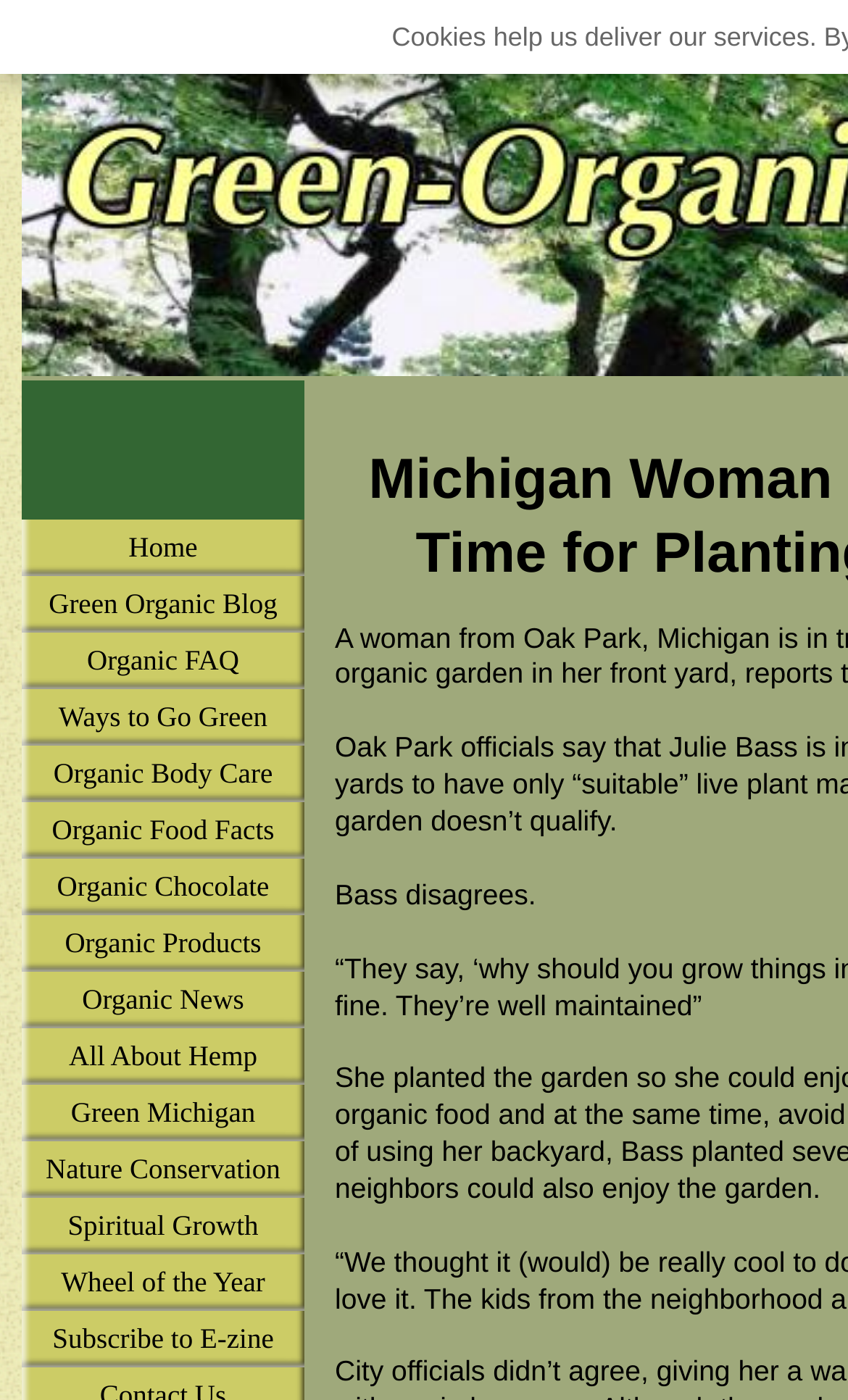For the element described, predict the bounding box coordinates as (top-left x, top-left y, bottom-right x, bottom-right y). All values should be between 0 and 1. Element description: Menu

None